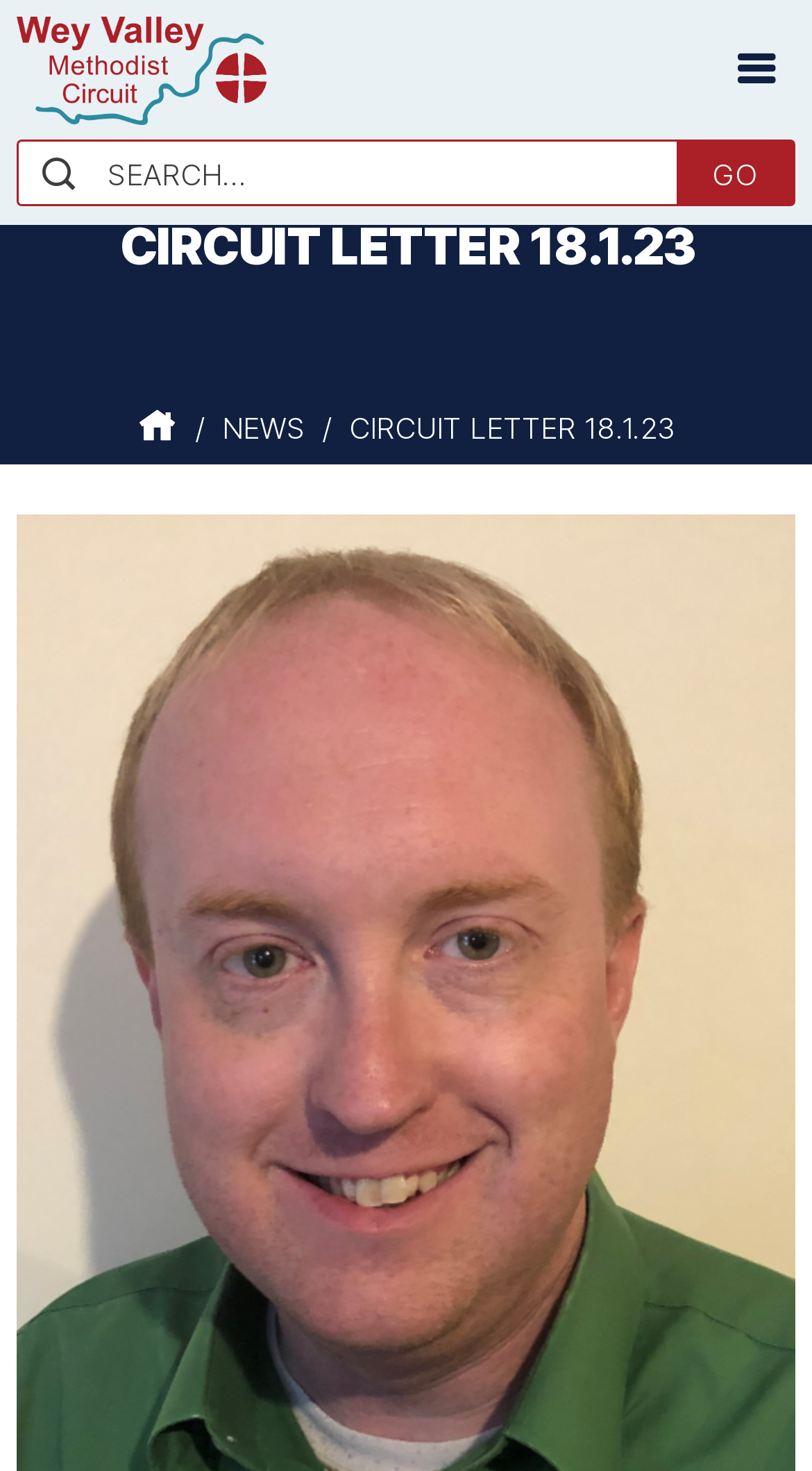Identify the main heading of the webpage and provide its text content.

CIRCUIT LETTER 18.1.23